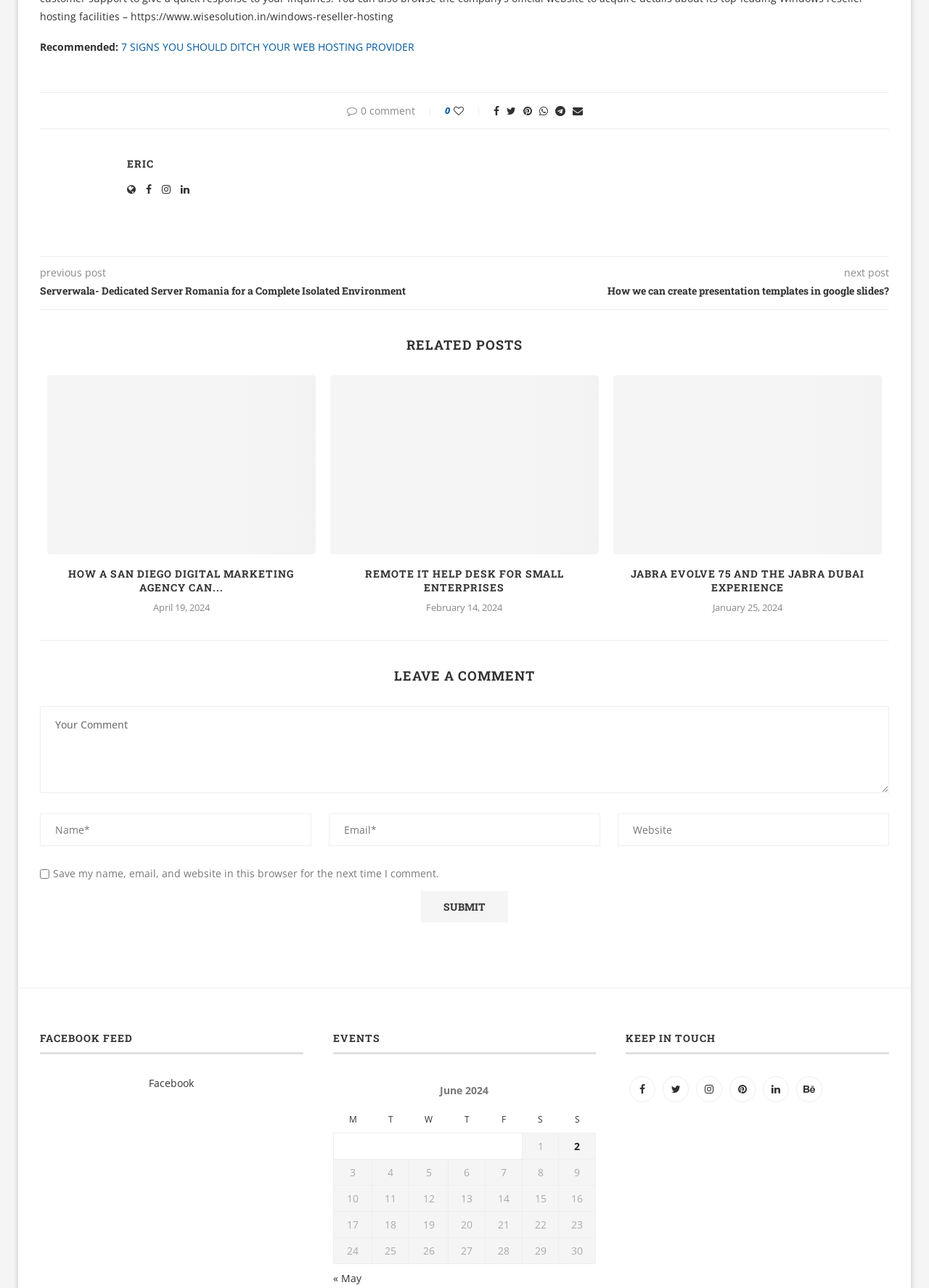Locate the bounding box coordinates of the area you need to click to fulfill this instruction: 'Submit a comment'. The coordinates must be in the form of four float numbers ranging from 0 to 1: [left, top, right, bottom].

[0.453, 0.692, 0.547, 0.716]